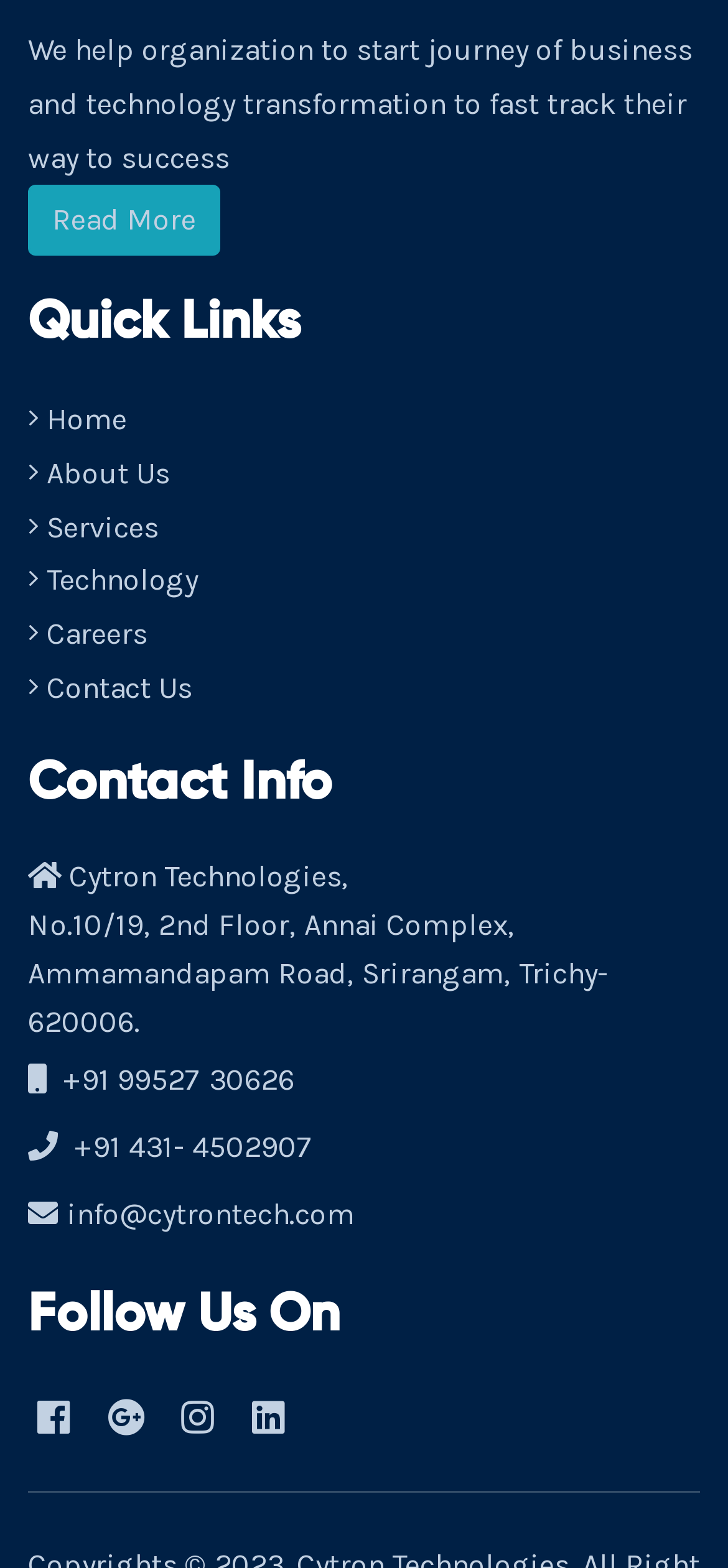From the element description Home, predict the bounding box coordinates of the UI element. The coordinates must be specified in the format (top-left x, top-left y, bottom-right x, bottom-right y) and should be within the 0 to 1 range.

[0.038, 0.251, 0.174, 0.285]